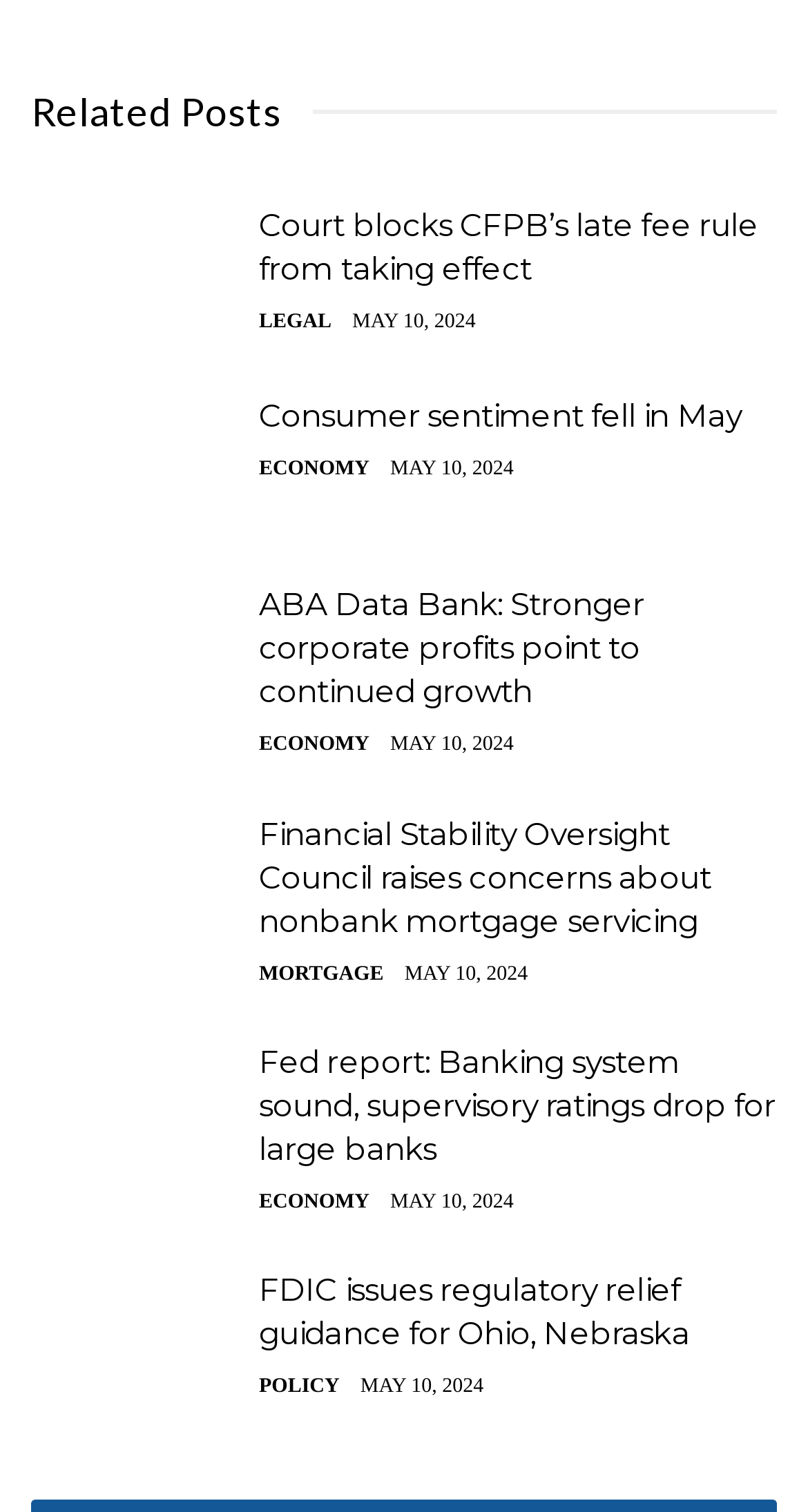What is the category of the first article?
Provide a detailed and well-explained answer to the question.

I looked at the first article element and found a link with the text 'LEGAL', which suggests that the category of the first article is LEGAL.